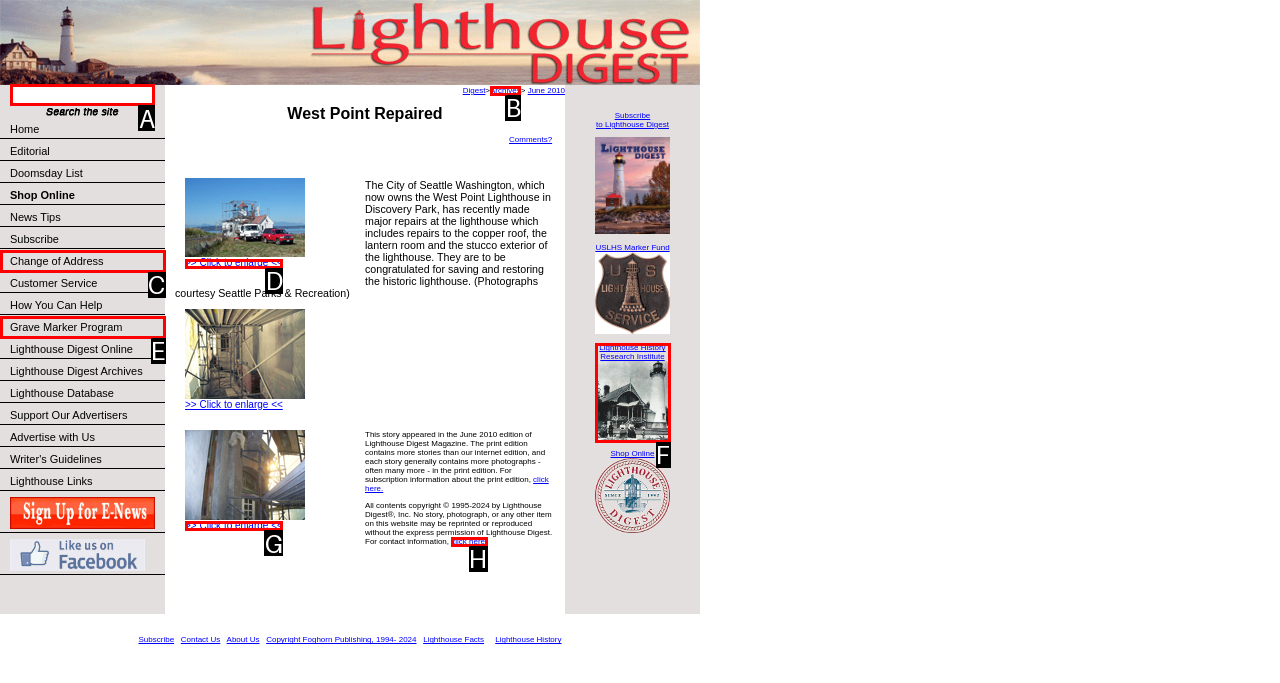Choose the UI element to click on to achieve this task: Search. Reply with the letter representing the selected element.

A